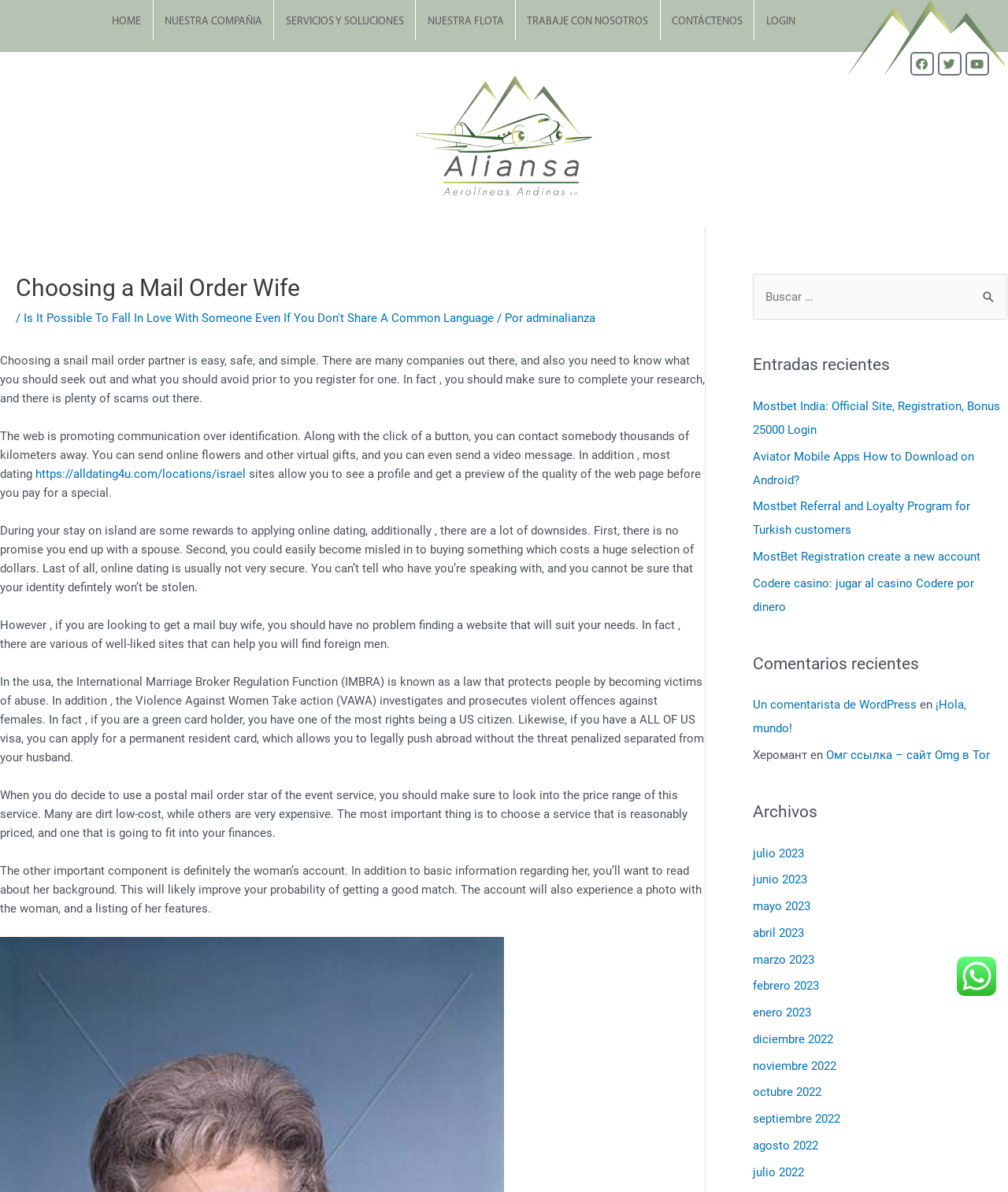With reference to the screenshot, provide a detailed response to the question below:
What is the main topic of this webpage?

Based on the webpage content, the main topic is about choosing a mail order wife, including the benefits and drawbacks of online dating, and how to find a suitable partner.